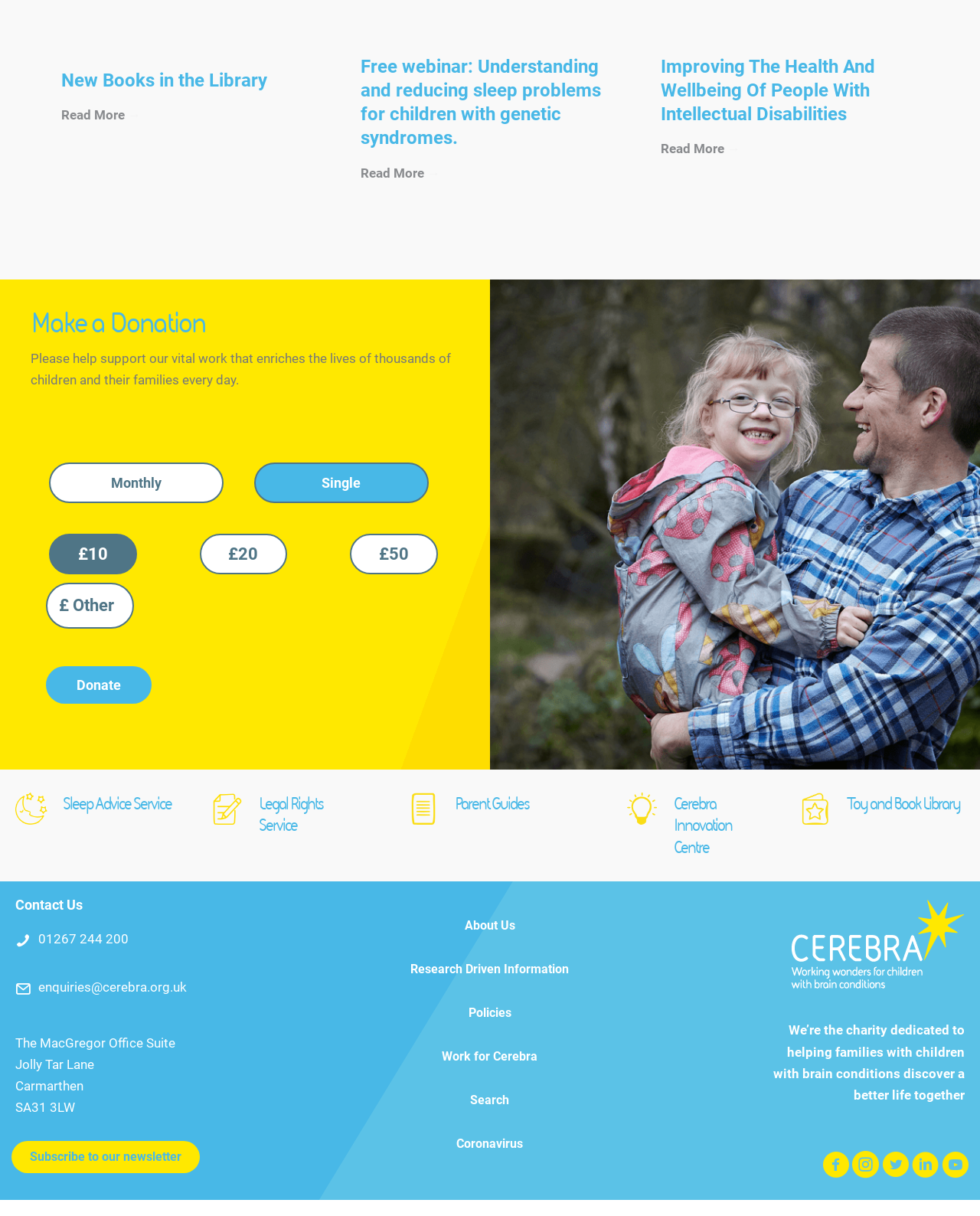Pinpoint the bounding box coordinates of the clickable area necessary to execute the following instruction: "Click the 'Donate' button". The coordinates should be given as four float numbers between 0 and 1, namely [left, top, right, bottom].

[0.047, 0.548, 0.155, 0.579]